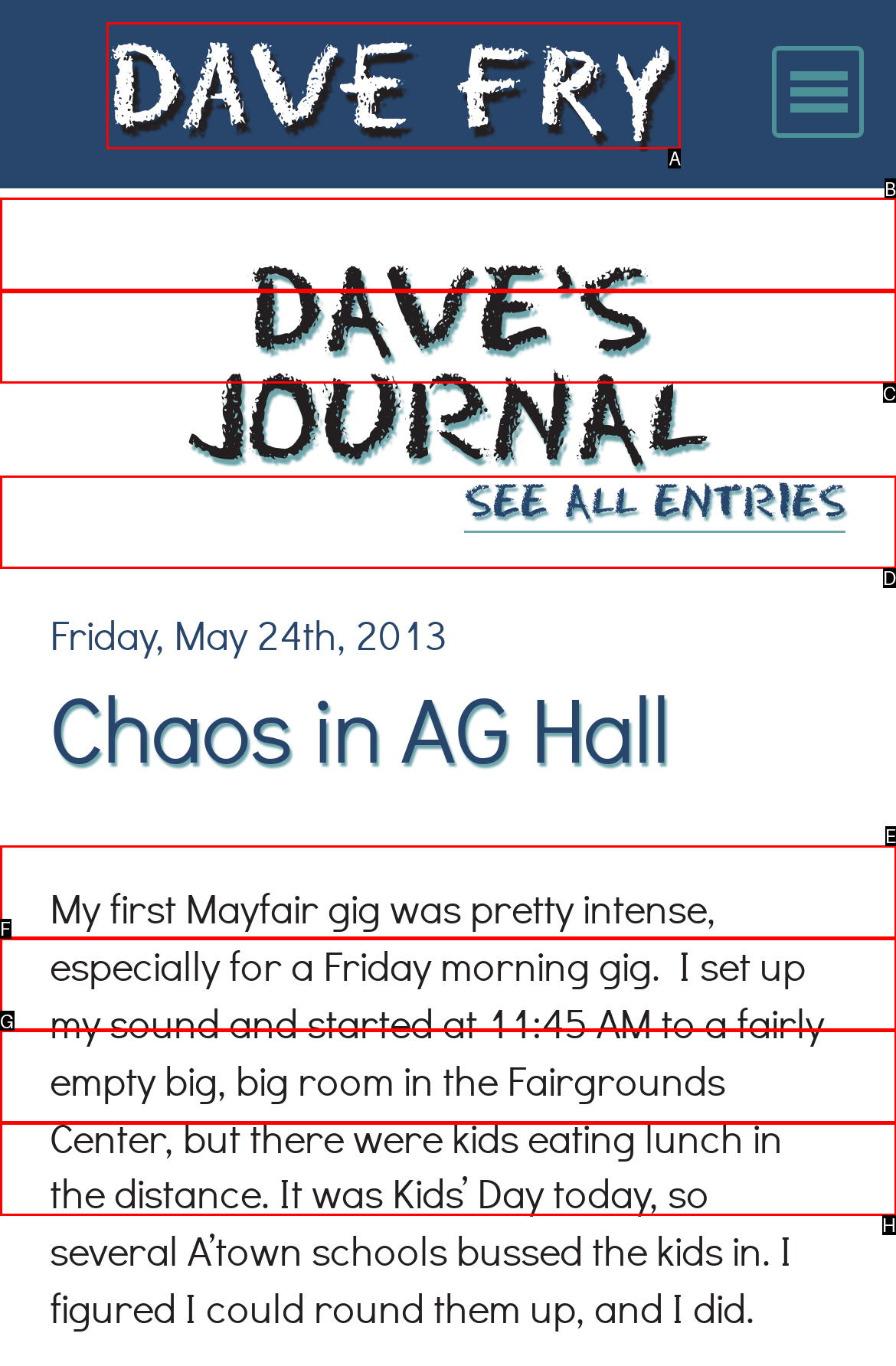Choose the HTML element to click for this instruction: visit the home page Answer with the letter of the correct choice from the given options.

B